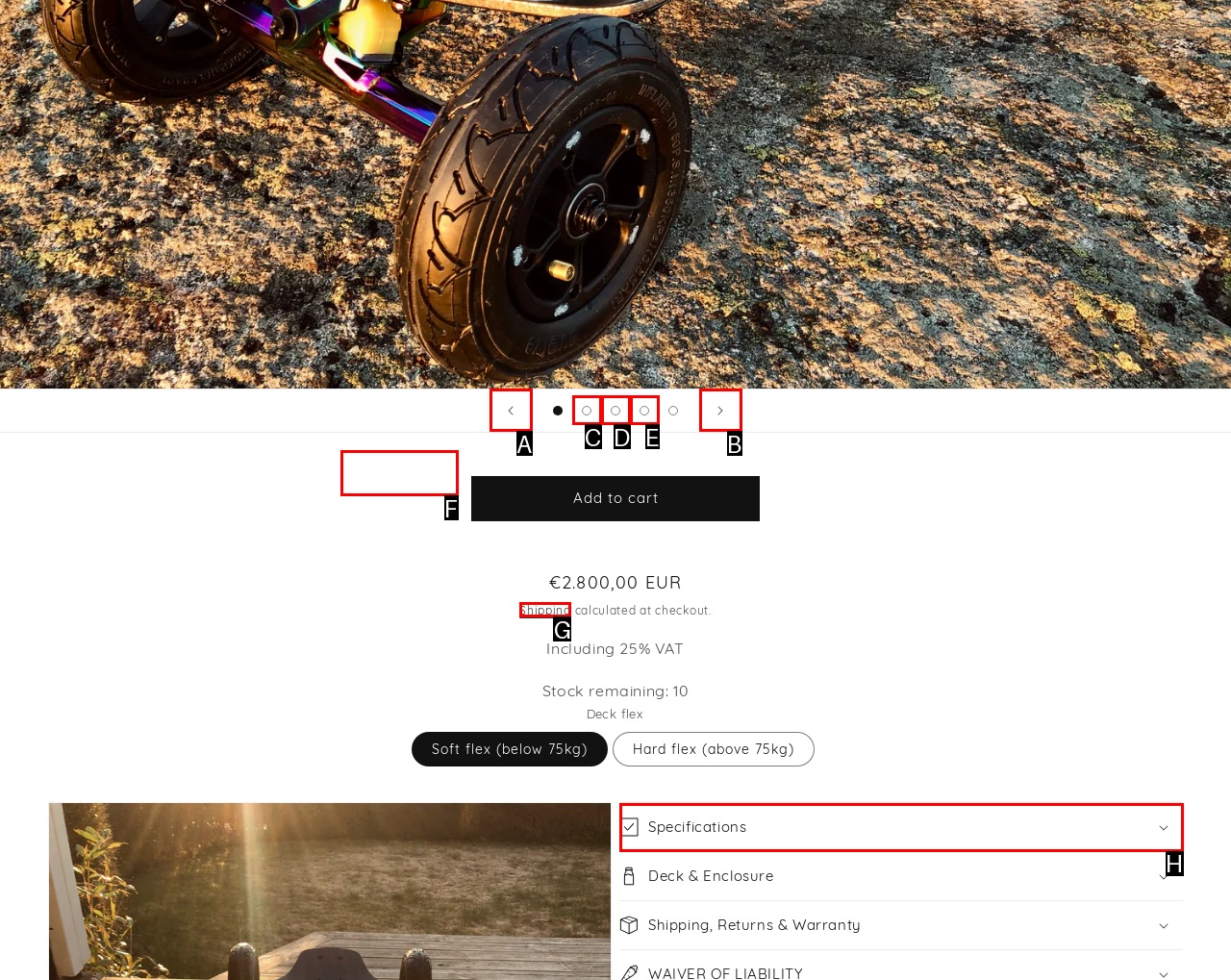Match the description: Shipping to the correct HTML element. Provide the letter of your choice from the given options.

G